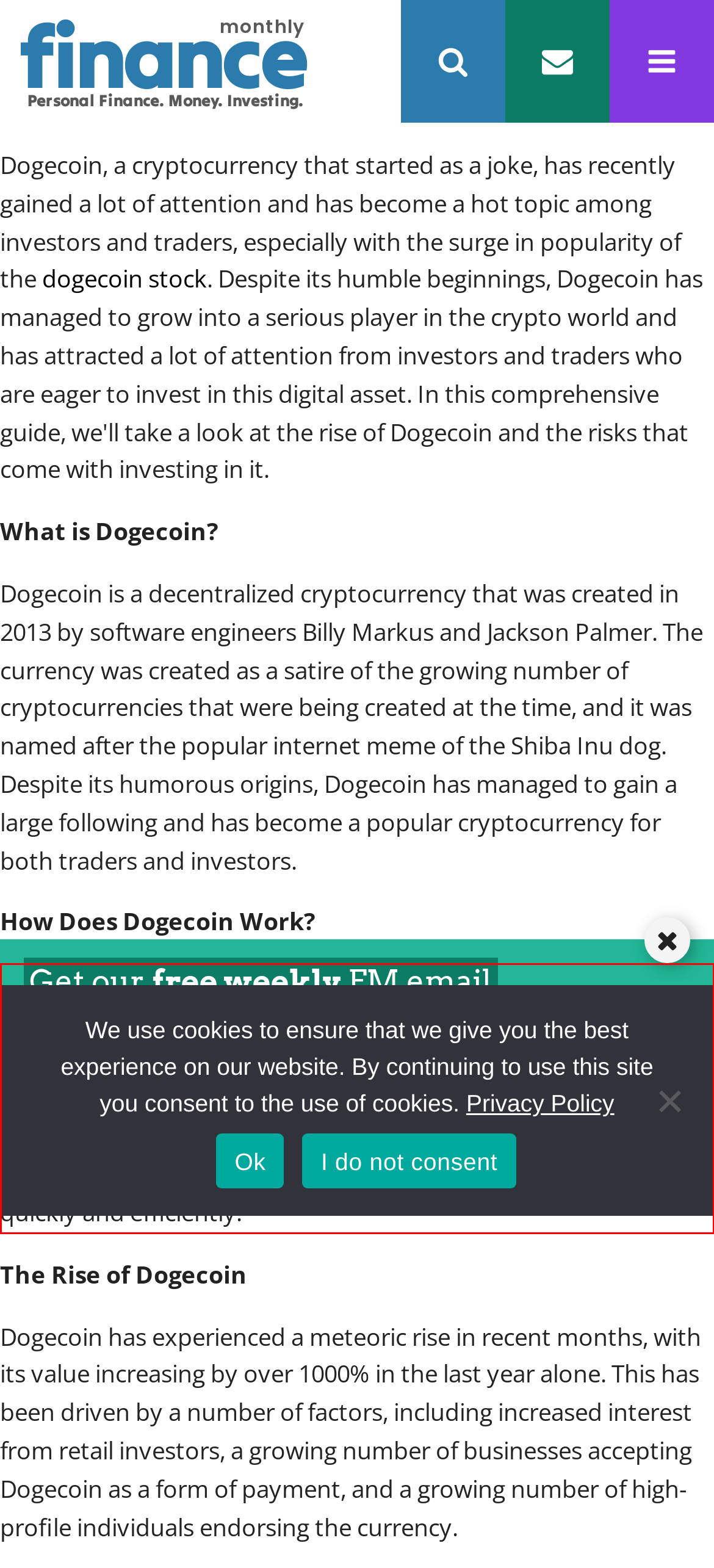Please perform OCR on the UI element surrounded by the red bounding box in the given webpage screenshot and extract its text content.

Like many other cryptocurrencies, Dogecoin uses a decentralized ledger system known as blockchain to record transactions. Transactions are verified and processed by a network of users who are incentivized to participate in the network through rewards in the form of new Dogecoin. This process ensures that the currency remains secure and that transactions are processed quickly and efficiently.